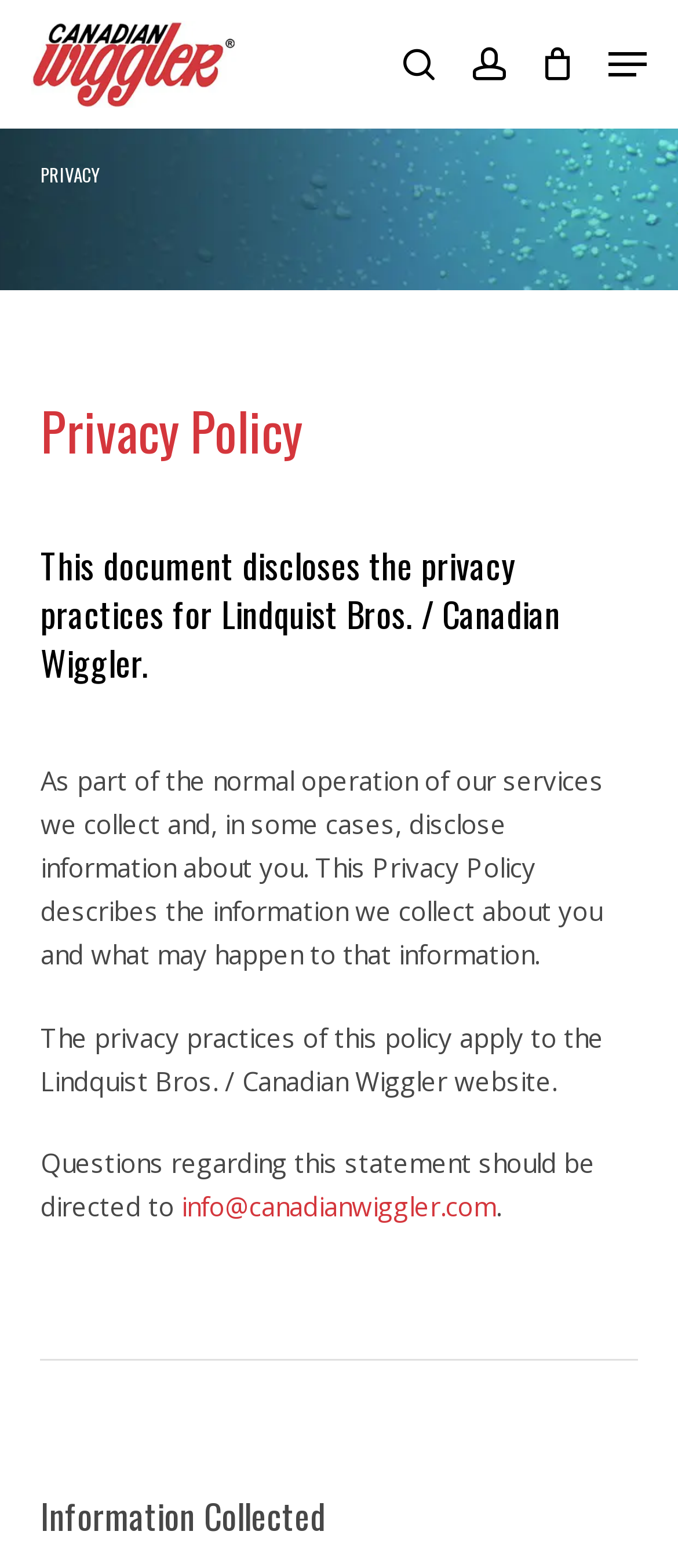Find and provide the bounding box coordinates for the UI element described here: "aria-label="Search" name="s" placeholder="Search"". The coordinates should be given as four float numbers between 0 and 1: [left, top, right, bottom].

[0.06, 0.086, 0.94, 0.133]